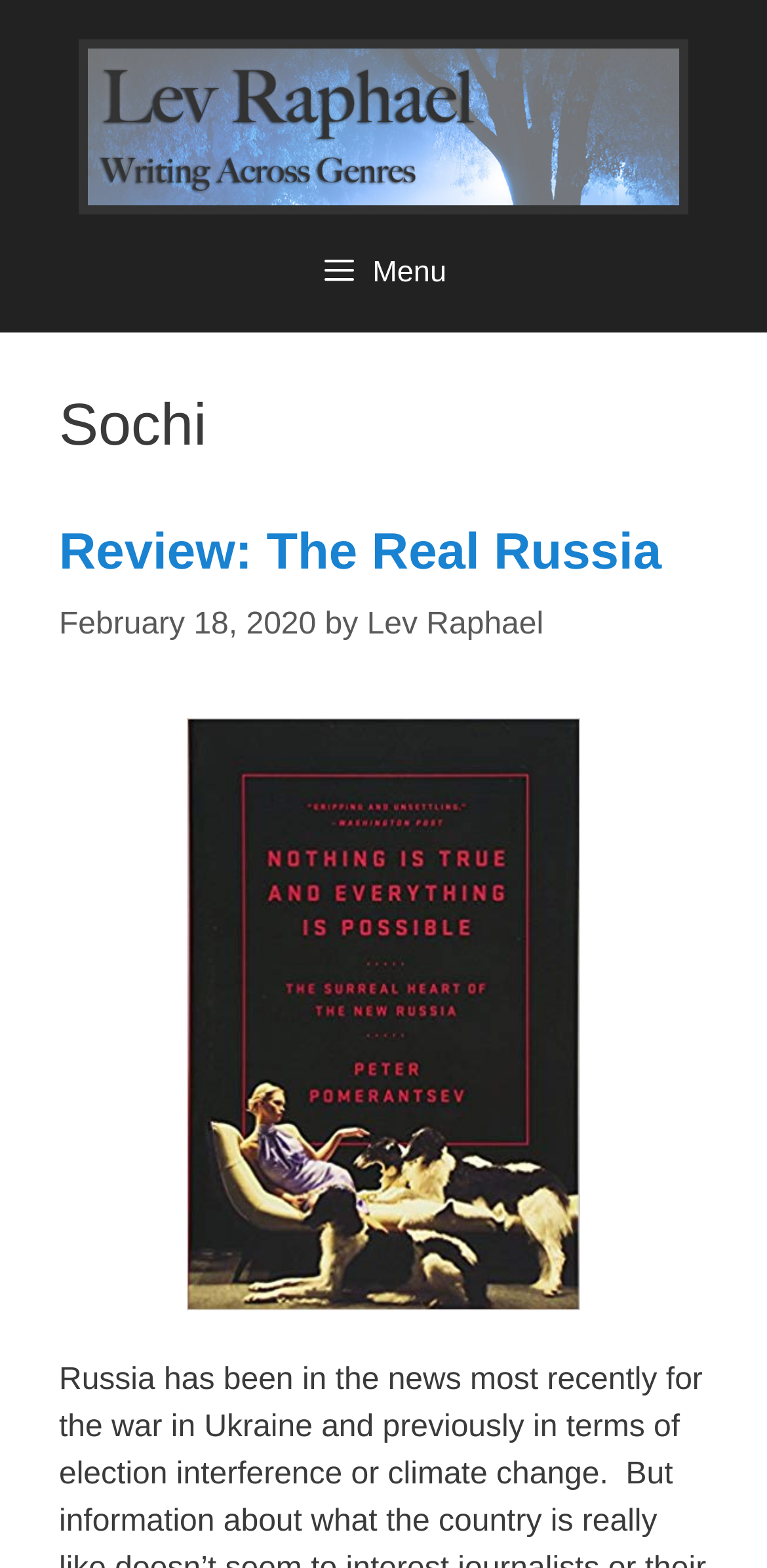Please find the bounding box for the UI component described as follows: "Menu".

[0.0, 0.137, 1.0, 0.212]